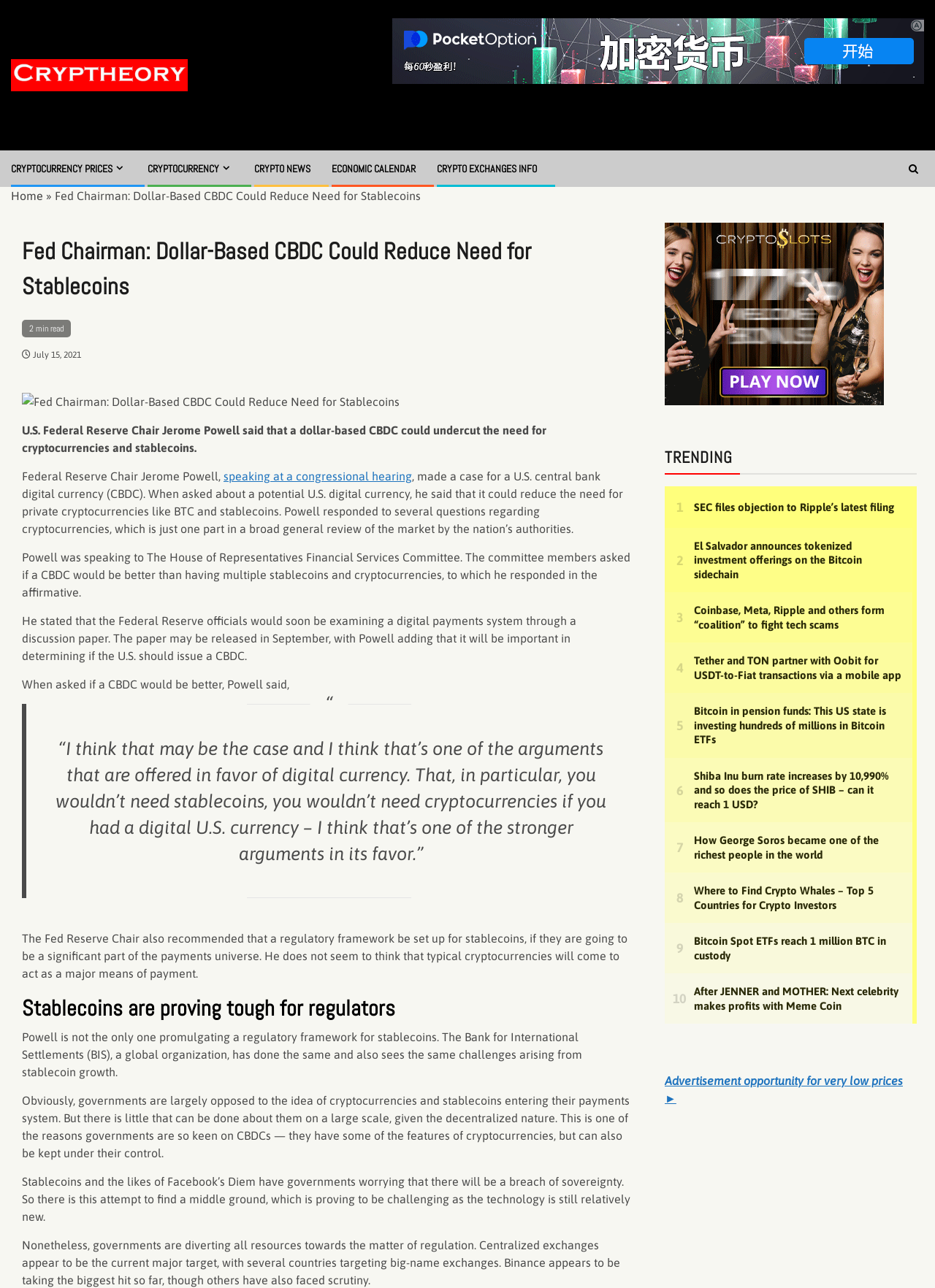Please determine the bounding box coordinates for the UI element described as: "Crypto Exchanges Info".

[0.467, 0.126, 0.574, 0.136]